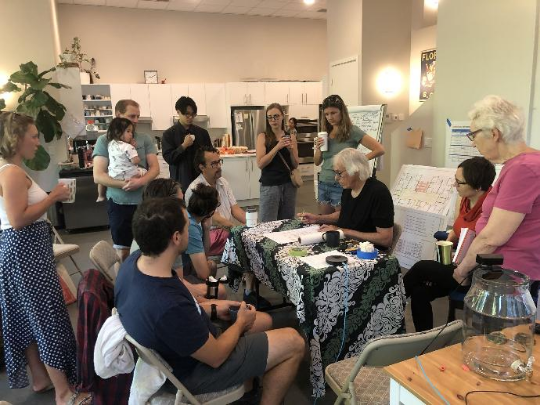What is the atmosphere of the meeting?
Relying on the image, give a concise answer in one word or a brief phrase.

Cozy and welcoming